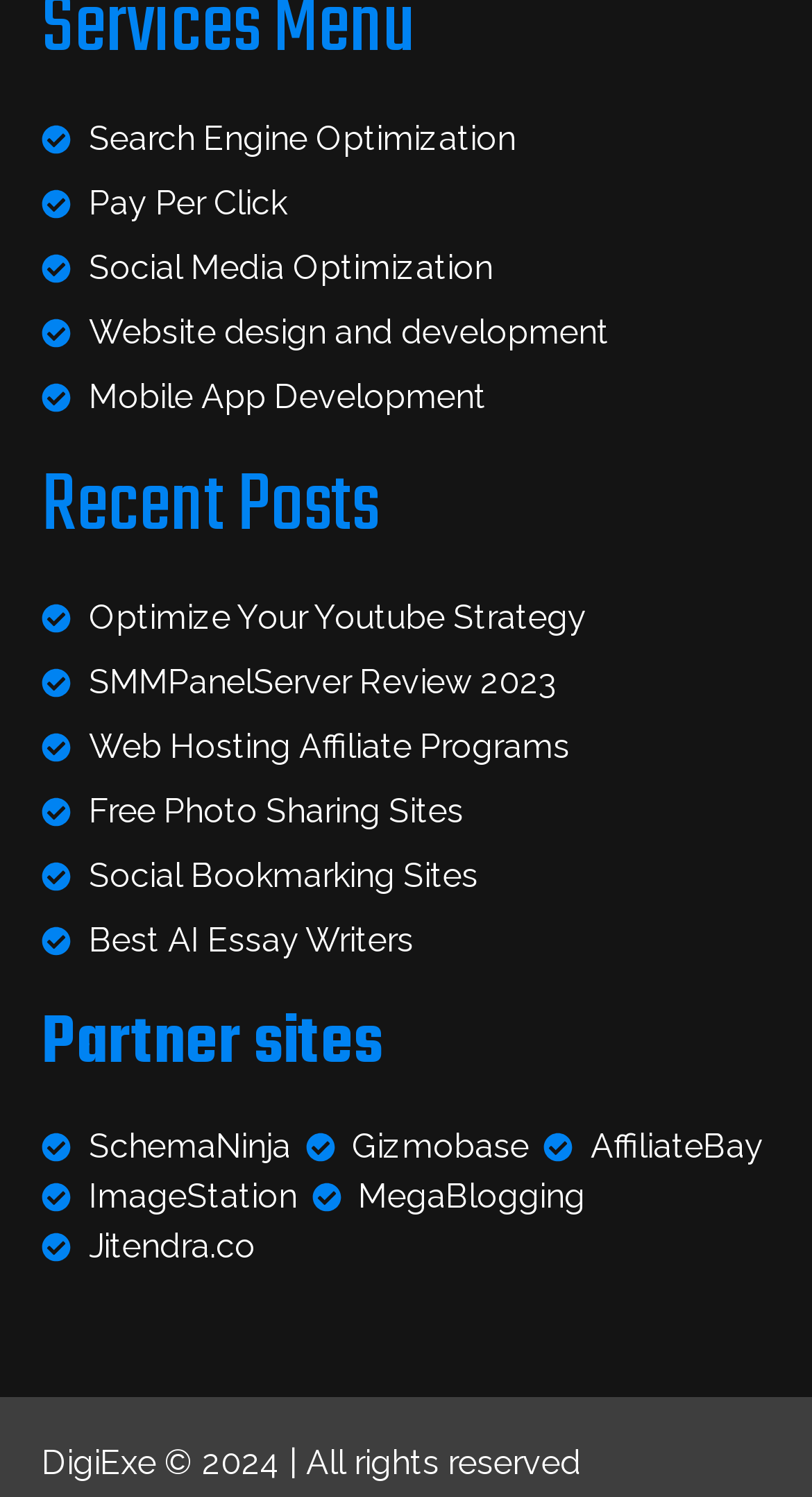Respond to the question below with a single word or phrase:
What is the last service offered?

Mobile App Development